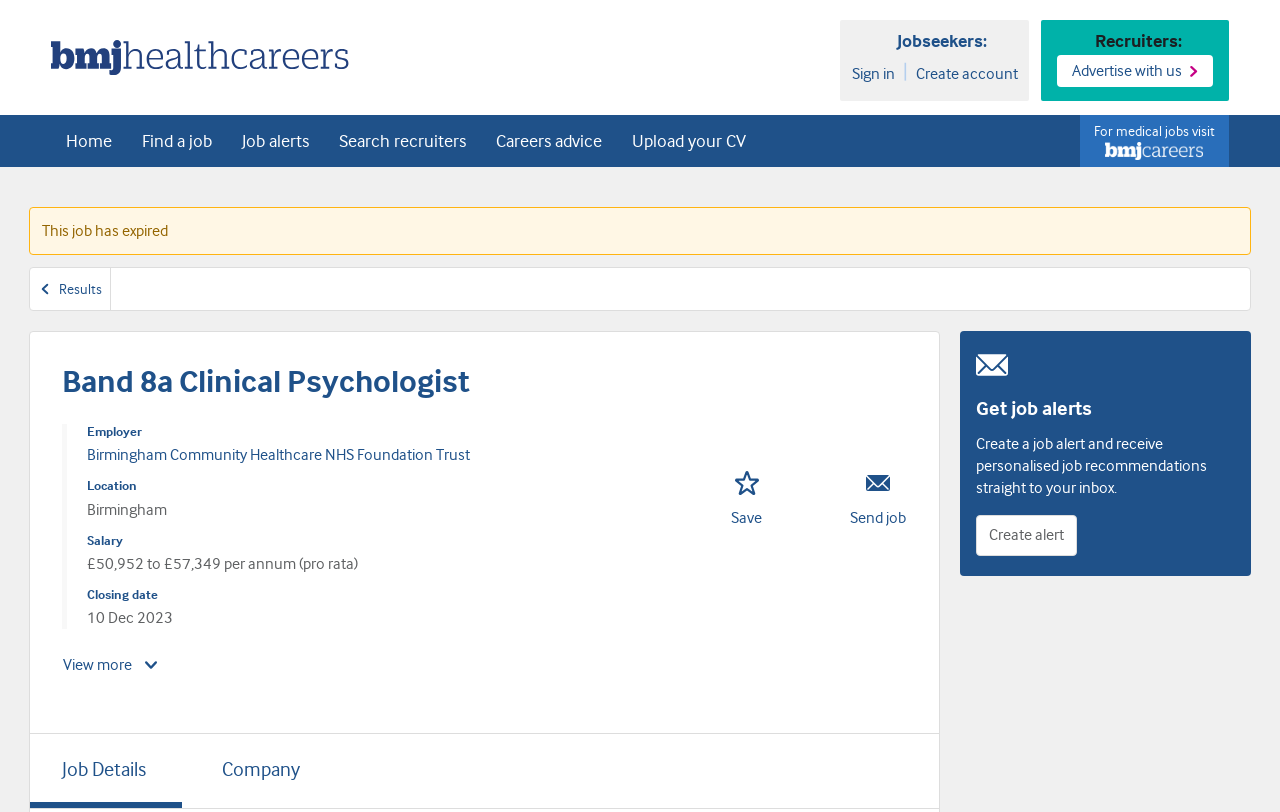Use a single word or phrase to answer the following:
What is the job title of the position?

Band 8a Clinical Psychologist